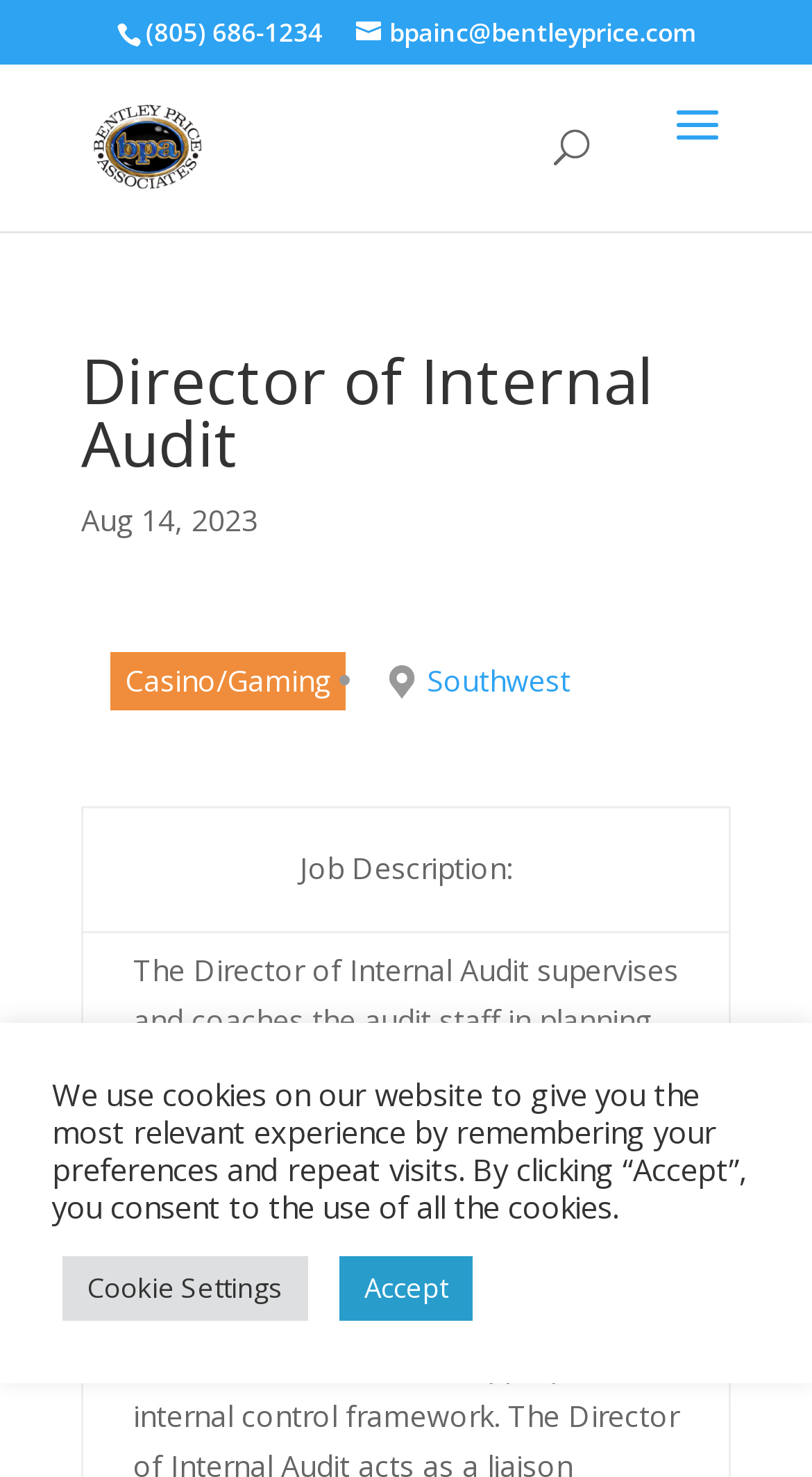Predict the bounding box of the UI element that fits this description: "Cookie Settings".

[0.077, 0.85, 0.379, 0.894]